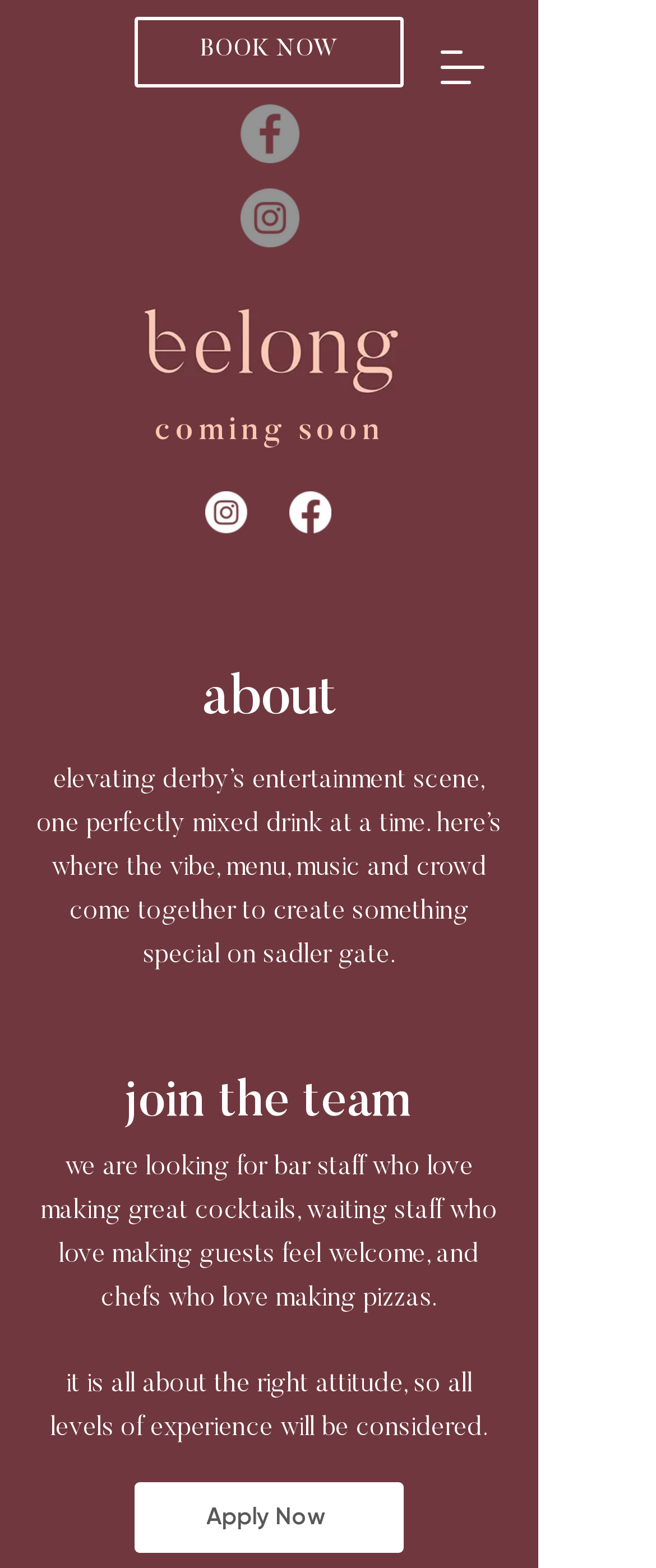How can one apply to join the team?
Based on the content of the image, thoroughly explain and answer the question.

The way to apply to join the team can be found by looking at the link 'Apply Now', which is located at the bottom of the webpage, suggesting that interested individuals can click on this link to apply for a position at the bar.